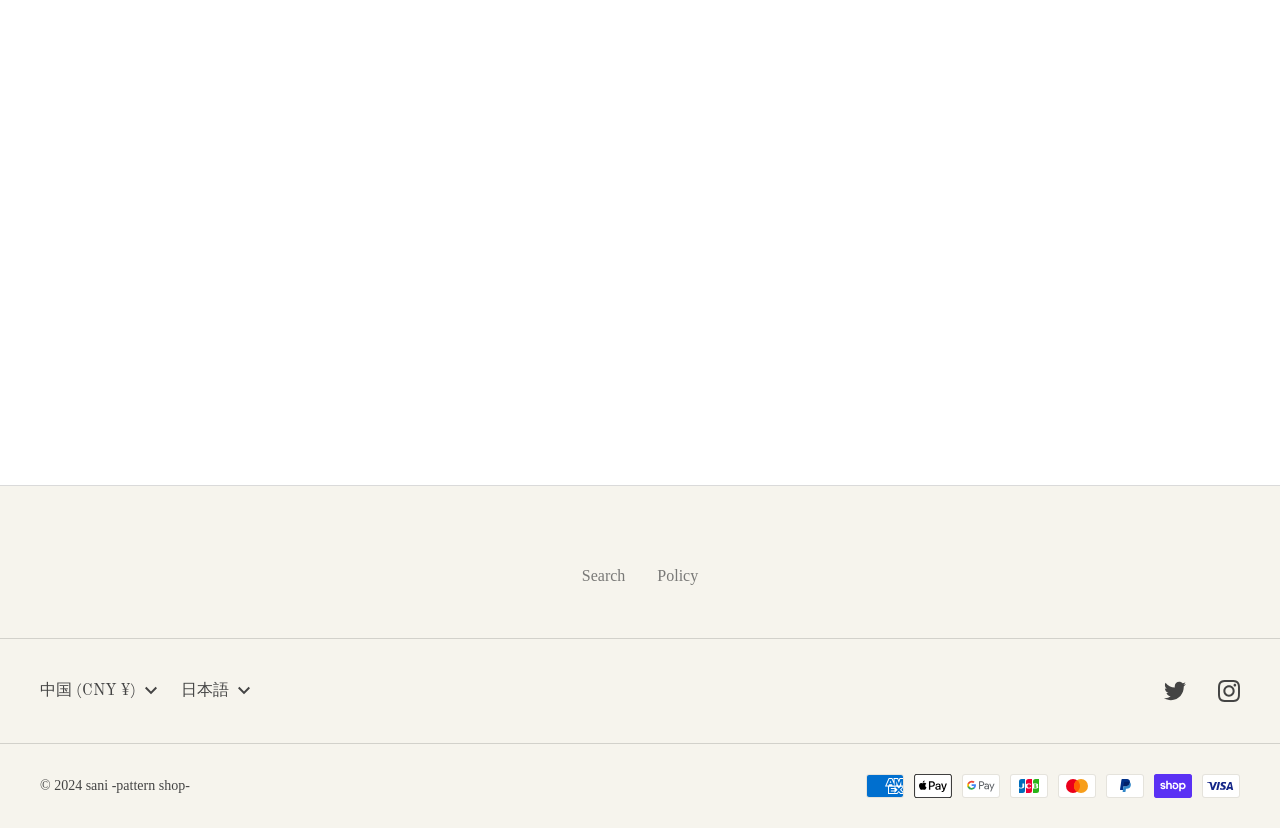Identify the bounding box coordinates for the element you need to click to achieve the following task: "View product details of タックドレス". The coordinates must be four float values ranging from 0 to 1, formatted as [left, top, right, bottom].

[0.273, 0.373, 0.348, 0.393]